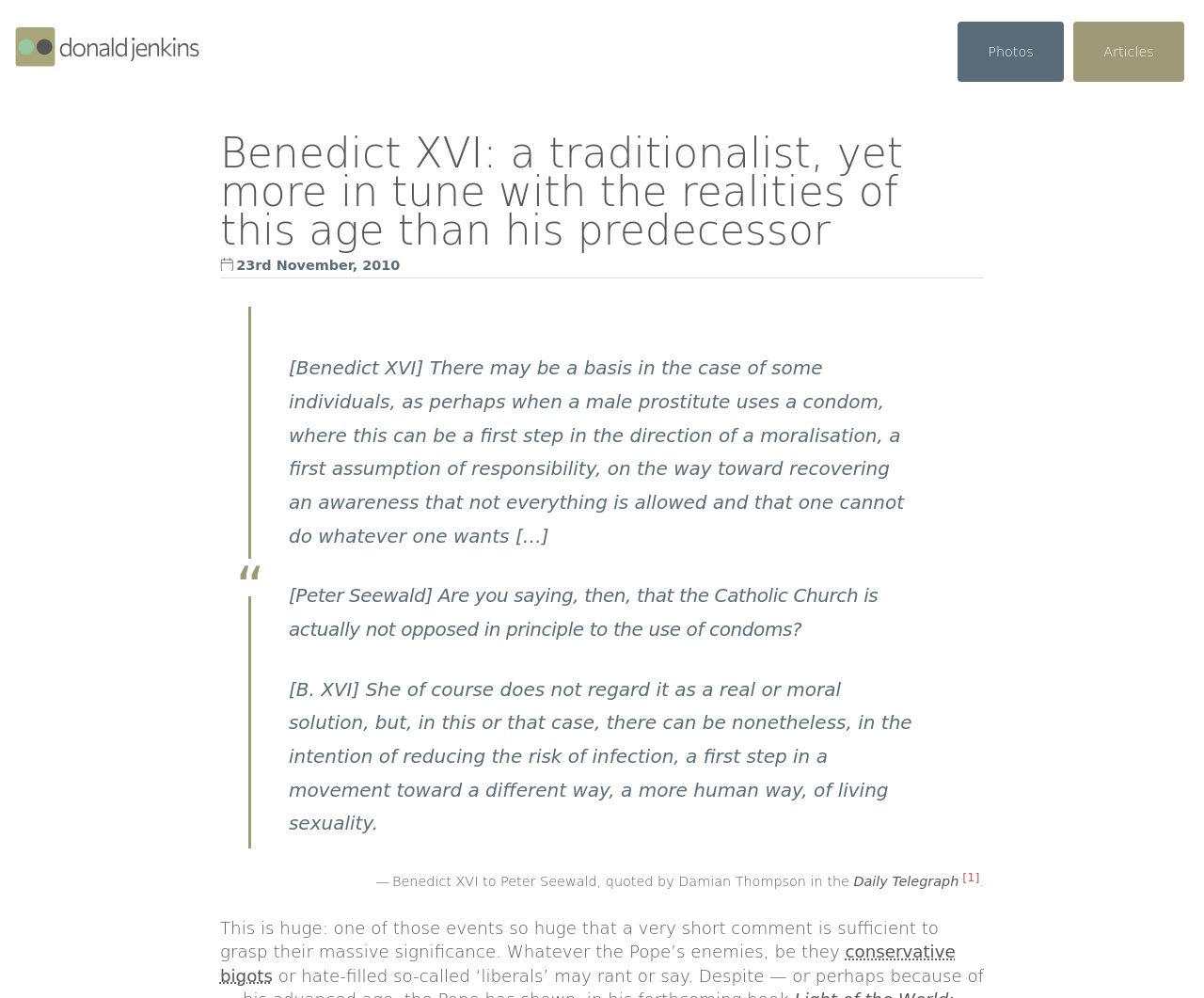Using the description "conservative bigots", predict the bounding box of the relevant HTML element.

[0.183, 0.944, 0.793, 0.988]